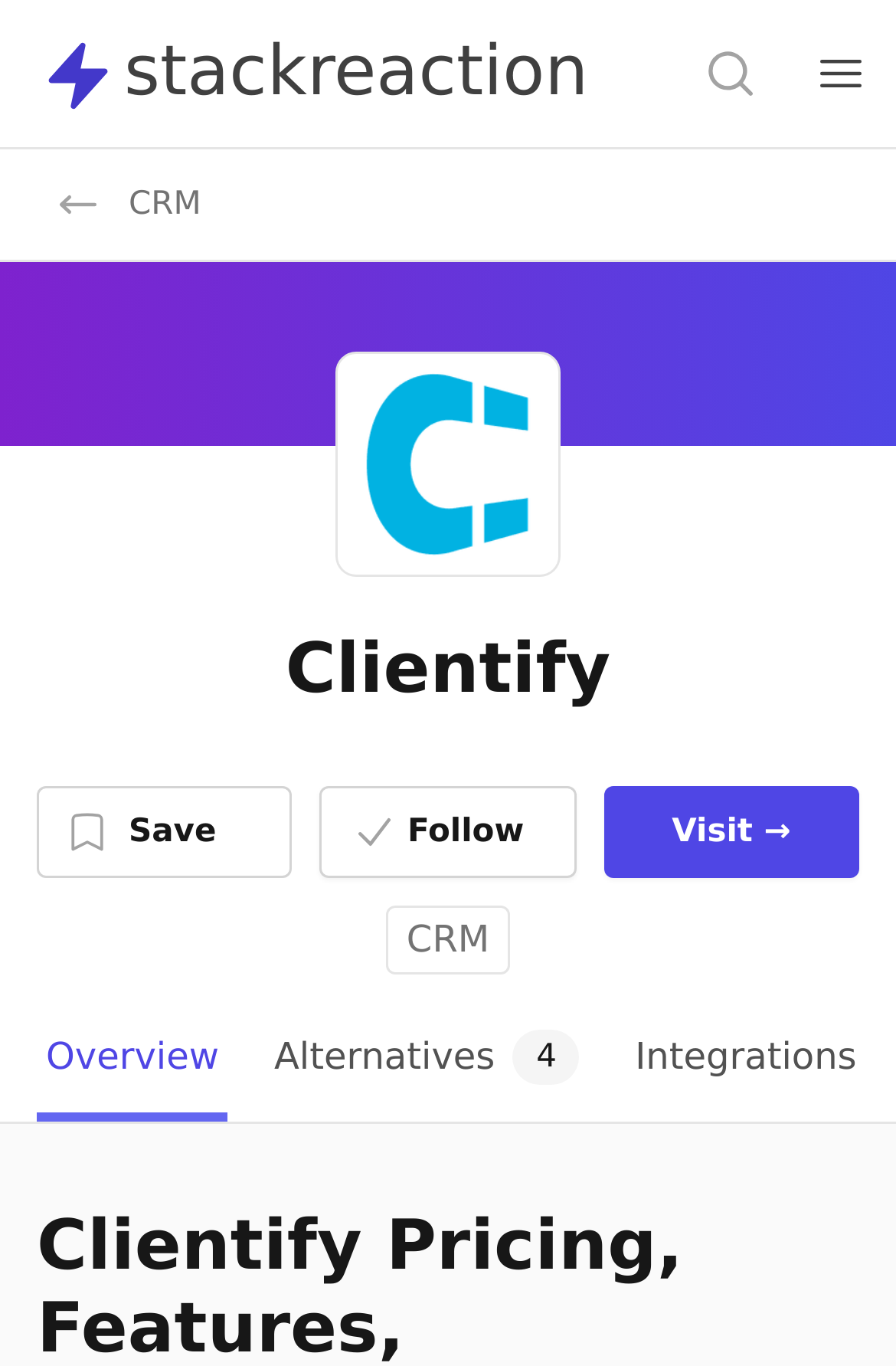Please identify the bounding box coordinates of the element I should click to complete this instruction: 'Read the article about European Commission and IOC-UNESCO'. The coordinates should be given as four float numbers between 0 and 1, like this: [left, top, right, bottom].

None